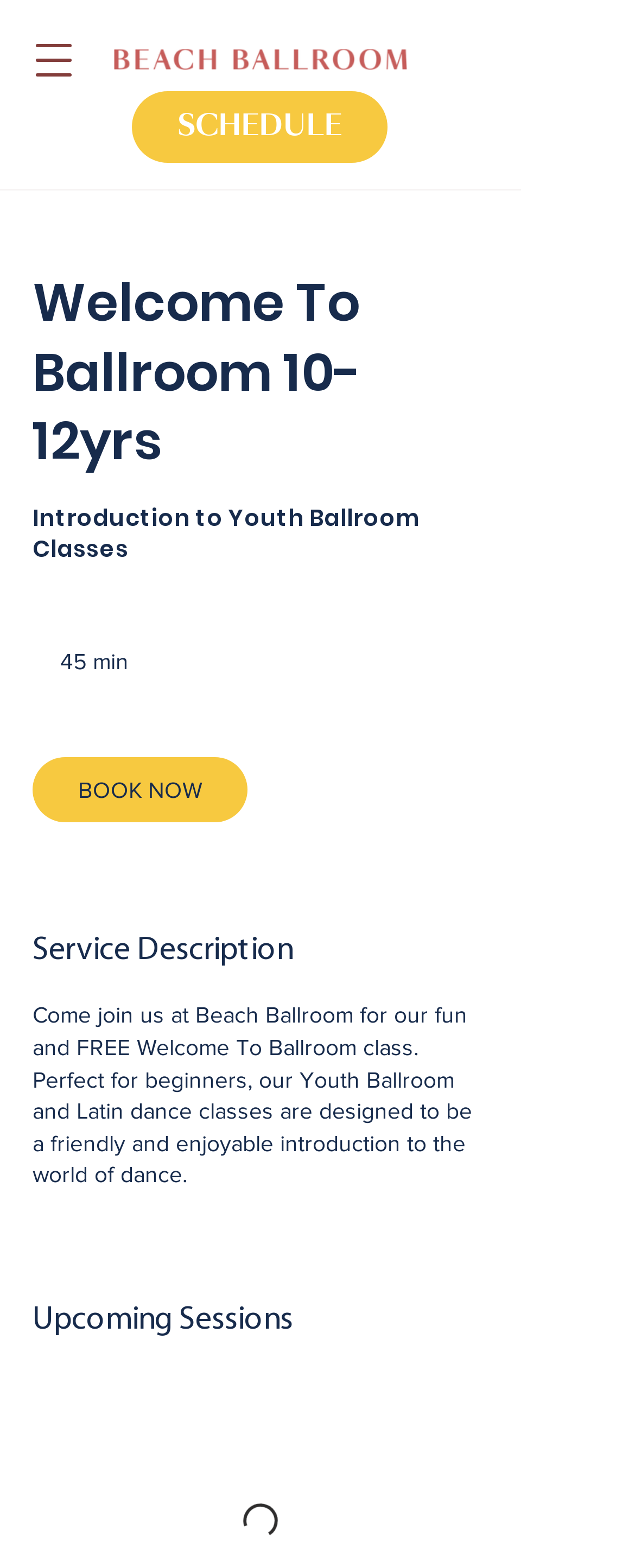Identify the bounding box coordinates for the UI element described as follows: "Find us on TikTok". Ensure the coordinates are four float numbers between 0 and 1, formatted as [left, top, right, bottom].

None